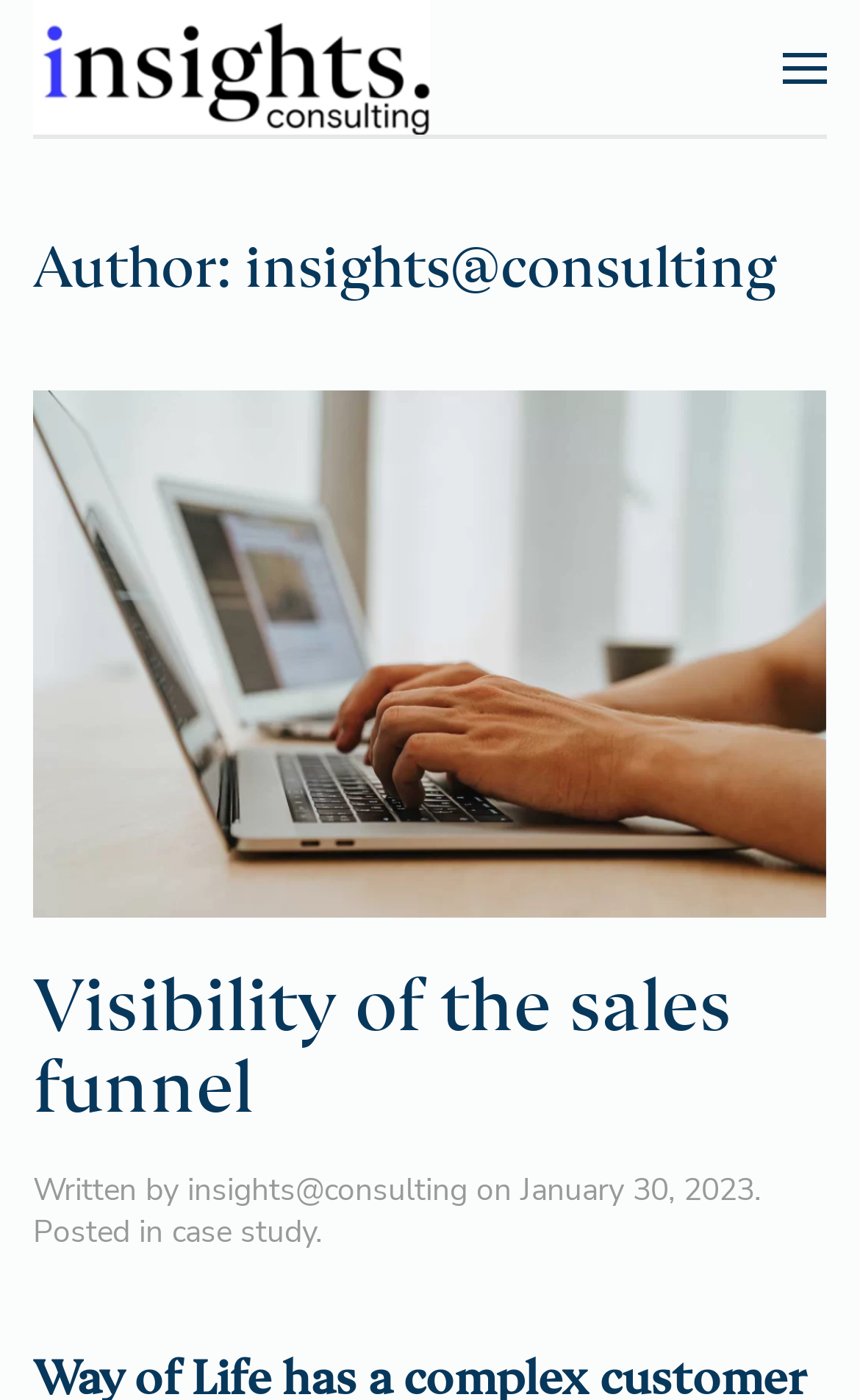Please reply with a single word or brief phrase to the question: 
What is the author of the article?

insights@consulting